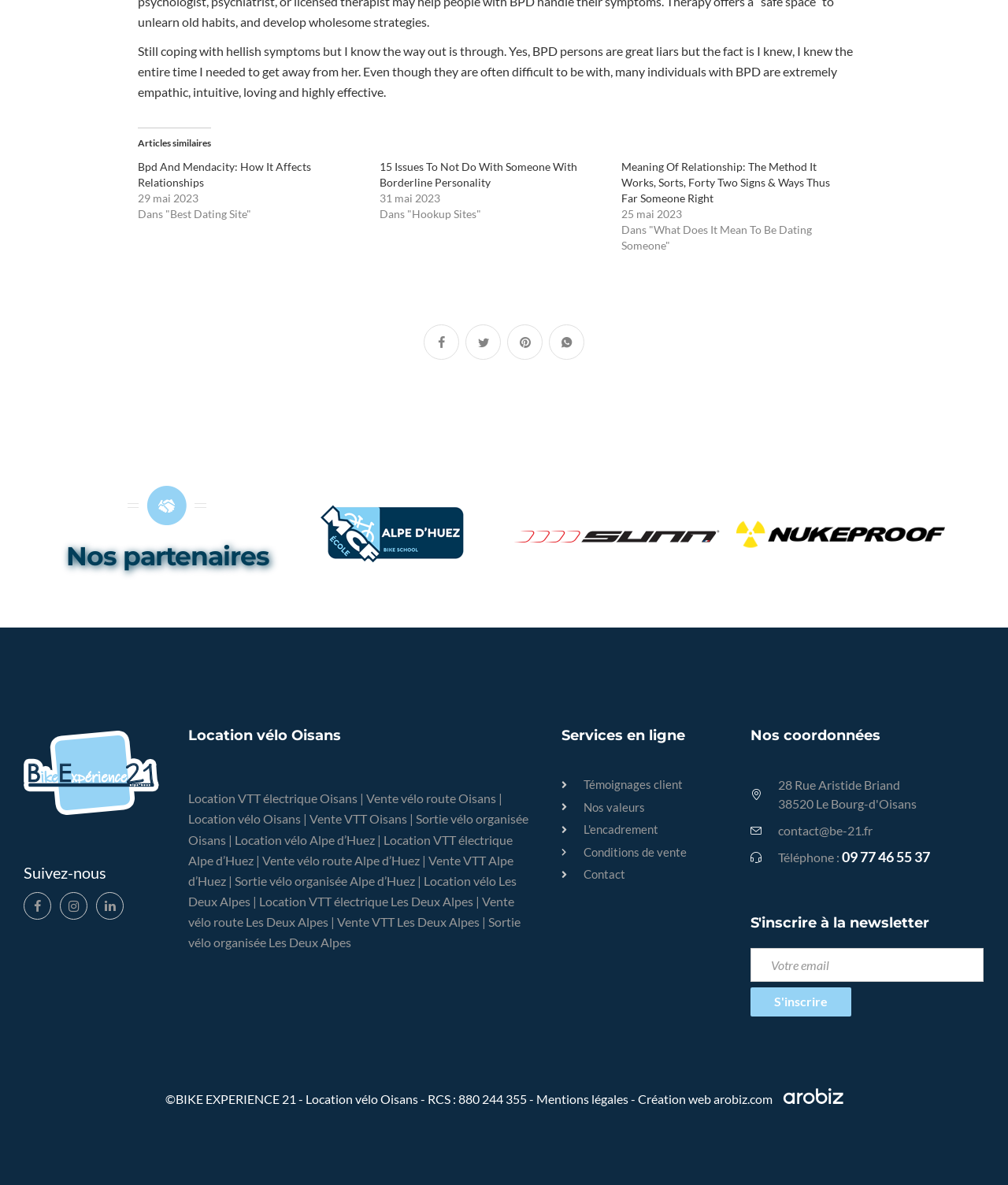Please answer the following query using a single word or phrase: 
What is the date of the article 'Bpd And Mendacity: How It Affects Relationships'?

29 mai 2023